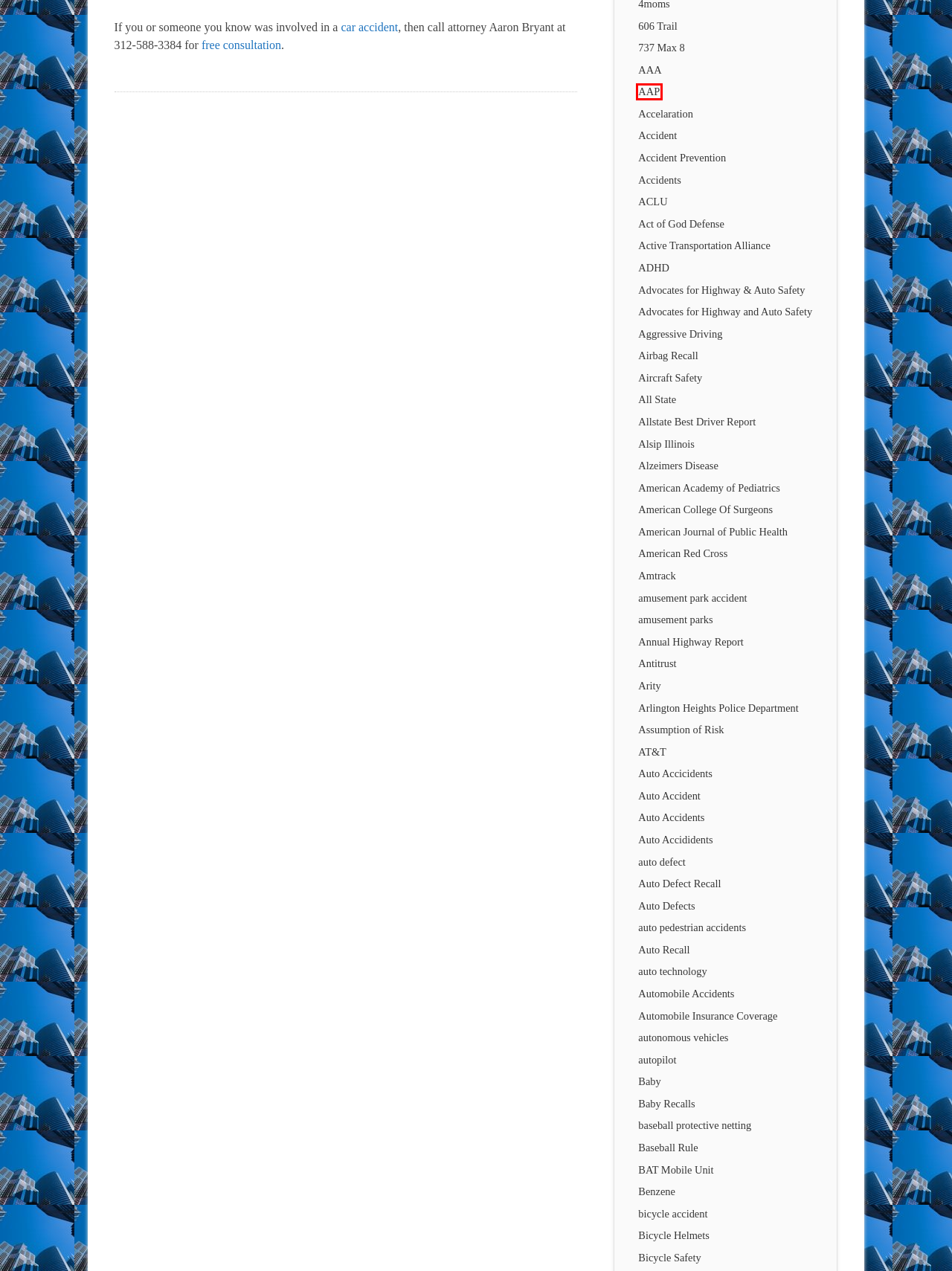Look at the screenshot of a webpage where a red rectangle bounding box is present. Choose the webpage description that best describes the new webpage after clicking the element inside the red bounding box. Here are the candidates:
A. The Bryant Law Group, LLC | Category | amusement parks
B. The Bryant Law Group, LLC | Category | amusement park accident
C. The Bryant Law Group, LLC | Category | Advocates for Highway and Auto Safety
D. The Bryant Law Group, LLC | Category | Amtrack
E. The Bryant Law Group, LLC | Category | BAT Mobile Unit
F. The Bryant Law Group, LLC | Category | Auto Accicidents
G. The Bryant Law Group, LLC | Category | Accidents
H. The Bryant Law Group, LLC | Category | AAP

H